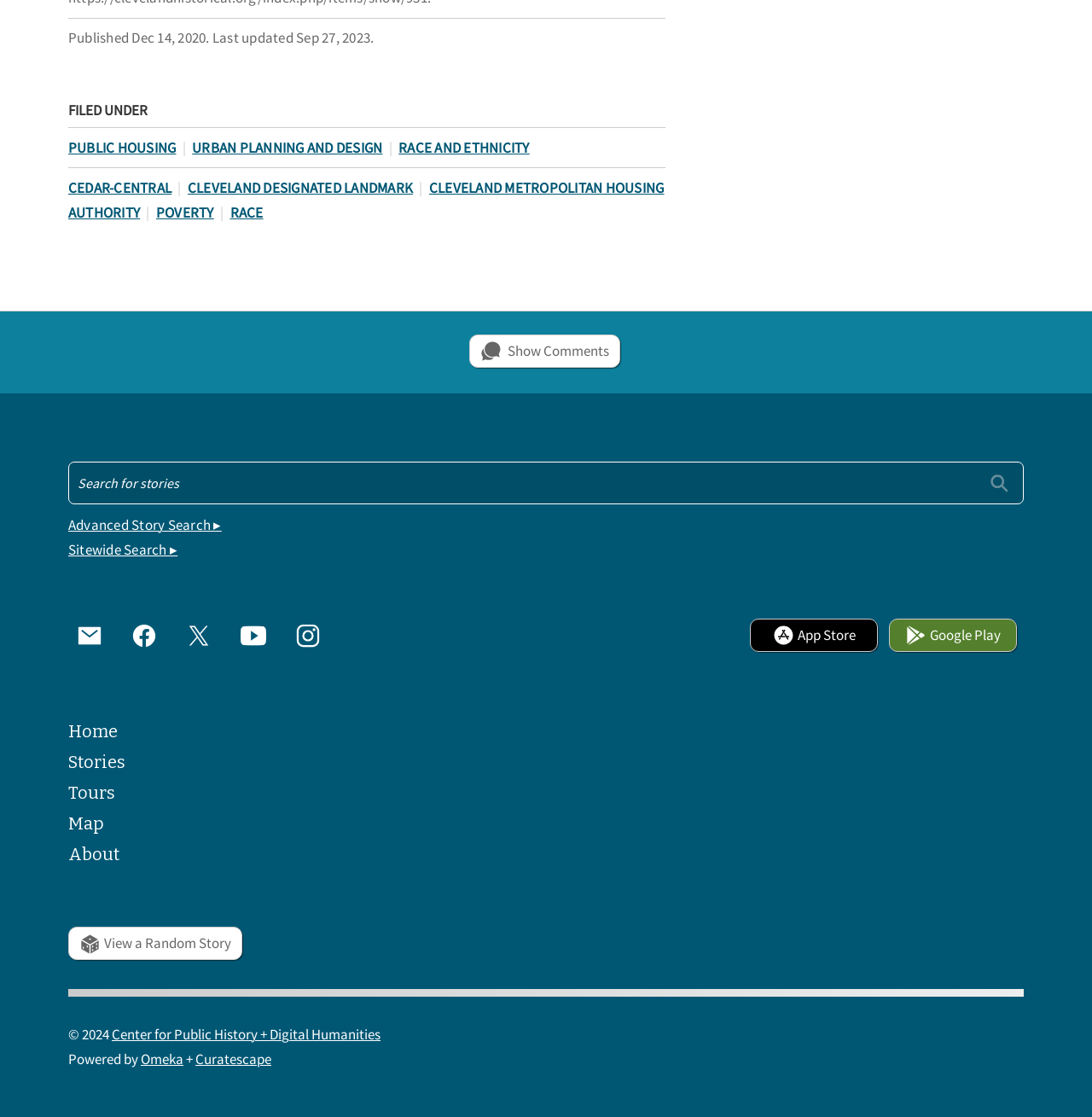Pinpoint the bounding box coordinates of the clickable element to carry out the following instruction: "View comments."

[0.43, 0.299, 0.568, 0.329]